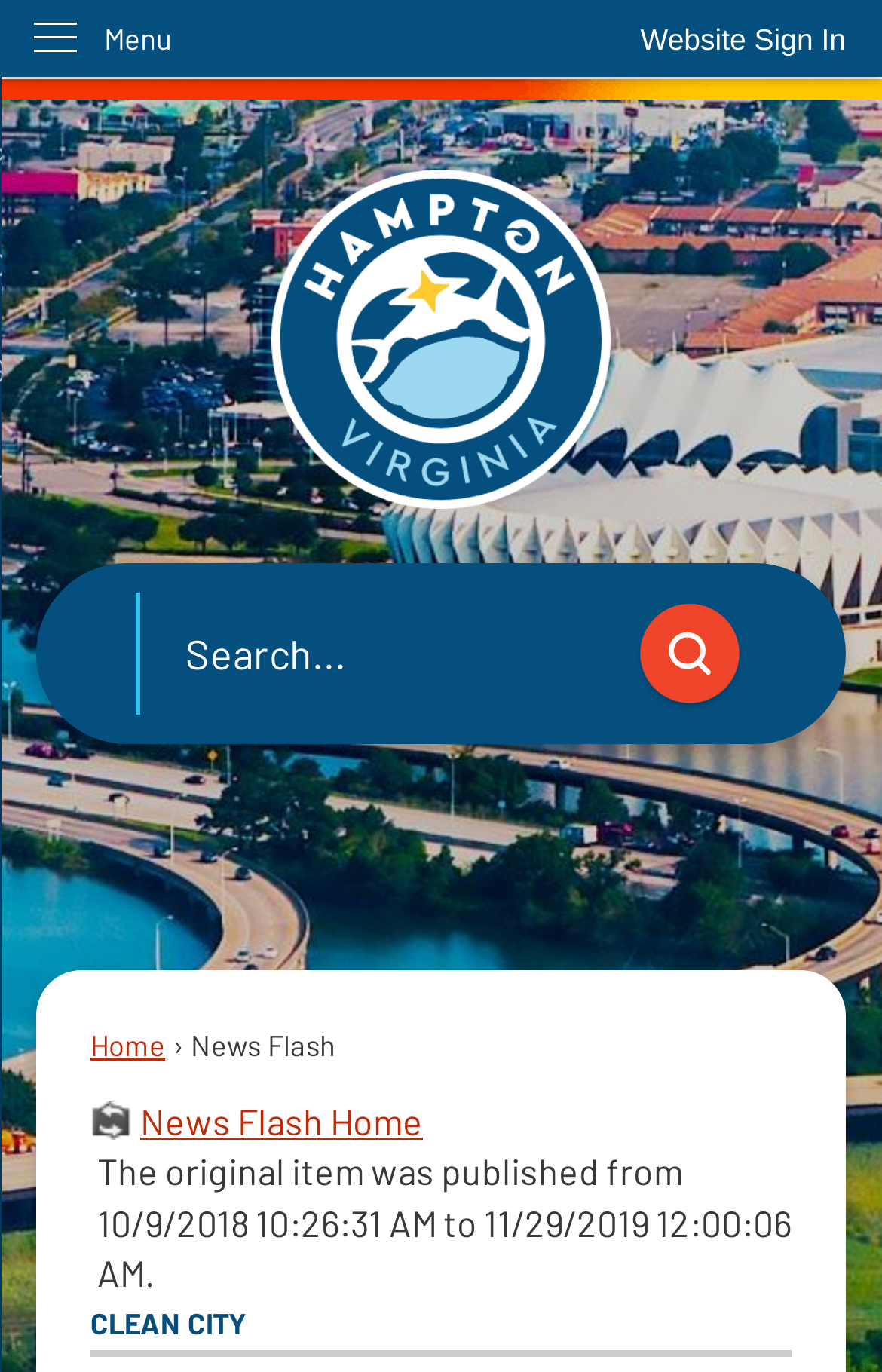Answer the question with a single word or phrase: 
What is the purpose of the 'Search' region?

To search the website